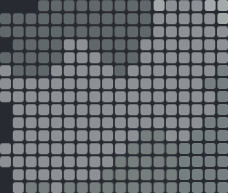Refer to the image and provide an in-depth answer to the question: 
What type of design does the image resemble?

The image resembles a pixelated design due to the arrangement of small squares in a pattern, which is reminiscent of digital images composed of pixels. The use of varied shades of grey to create a monochromatic color scheme also adds to the pixelated effect.